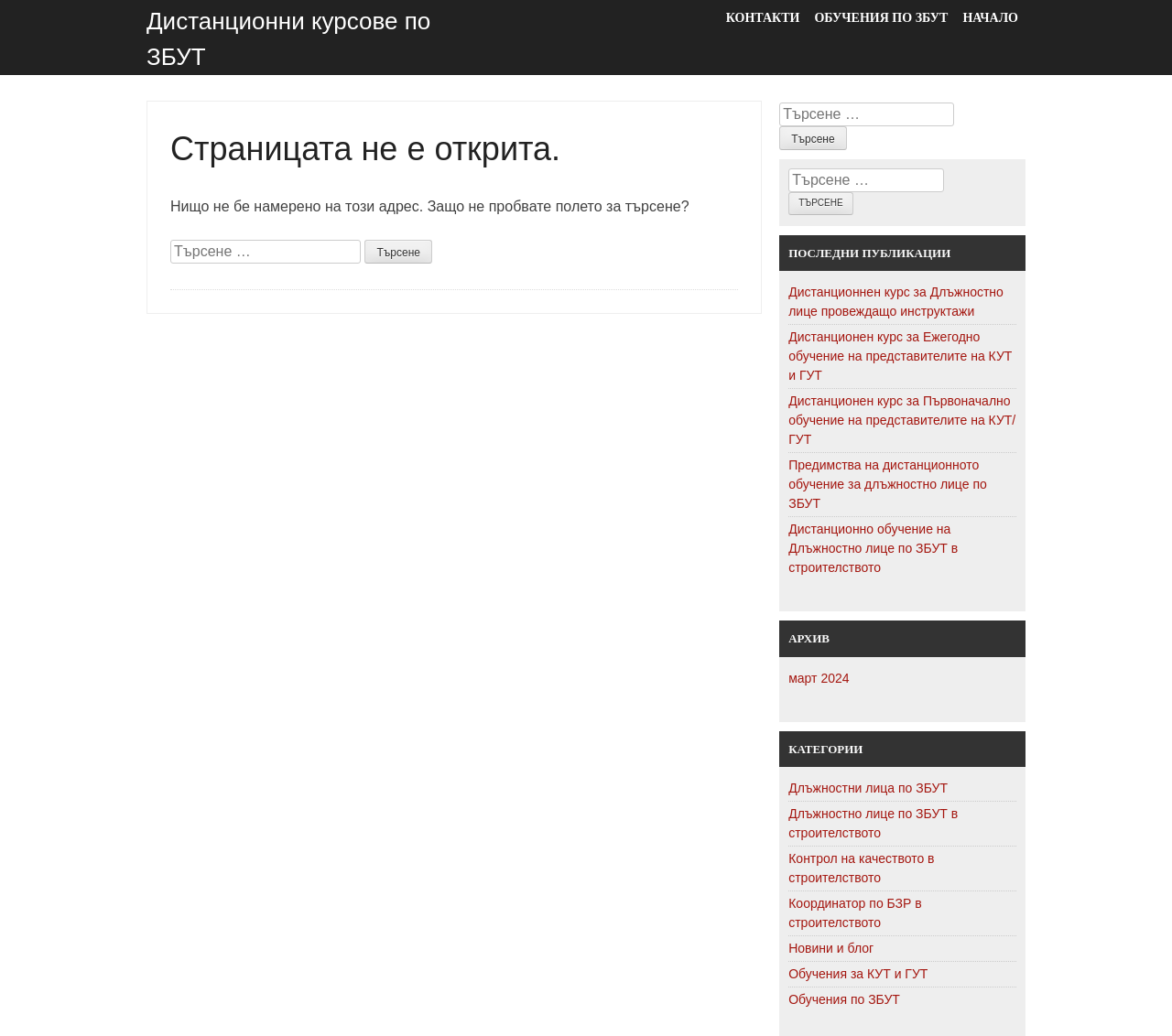Find the bounding box coordinates of the clickable element required to execute the following instruction: "Contact us". Provide the coordinates as four float numbers between 0 and 1, i.e., [left, top, right, bottom].

[0.613, 0.0, 0.689, 0.034]